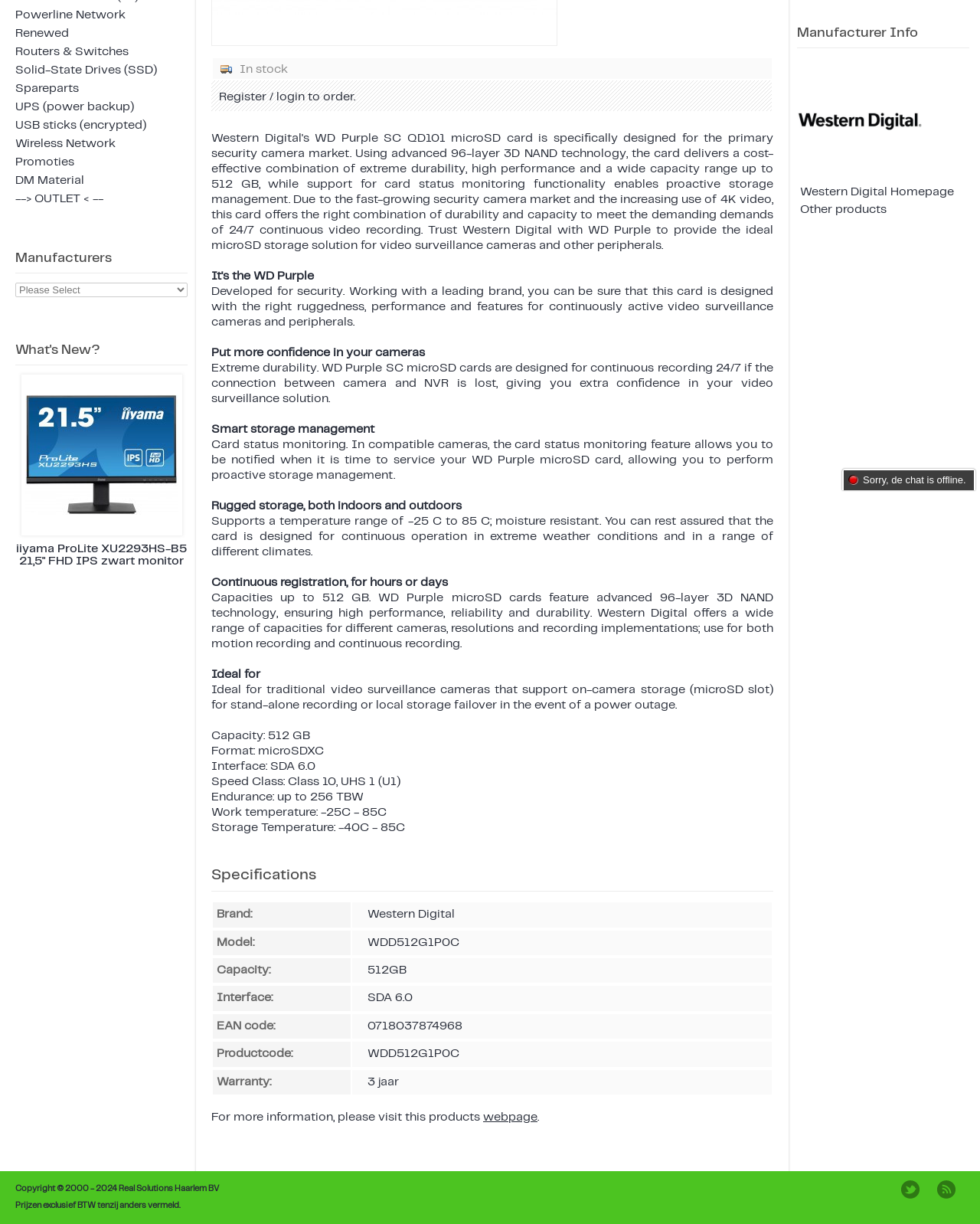Identify the bounding box of the HTML element described as: "recent submission".

None